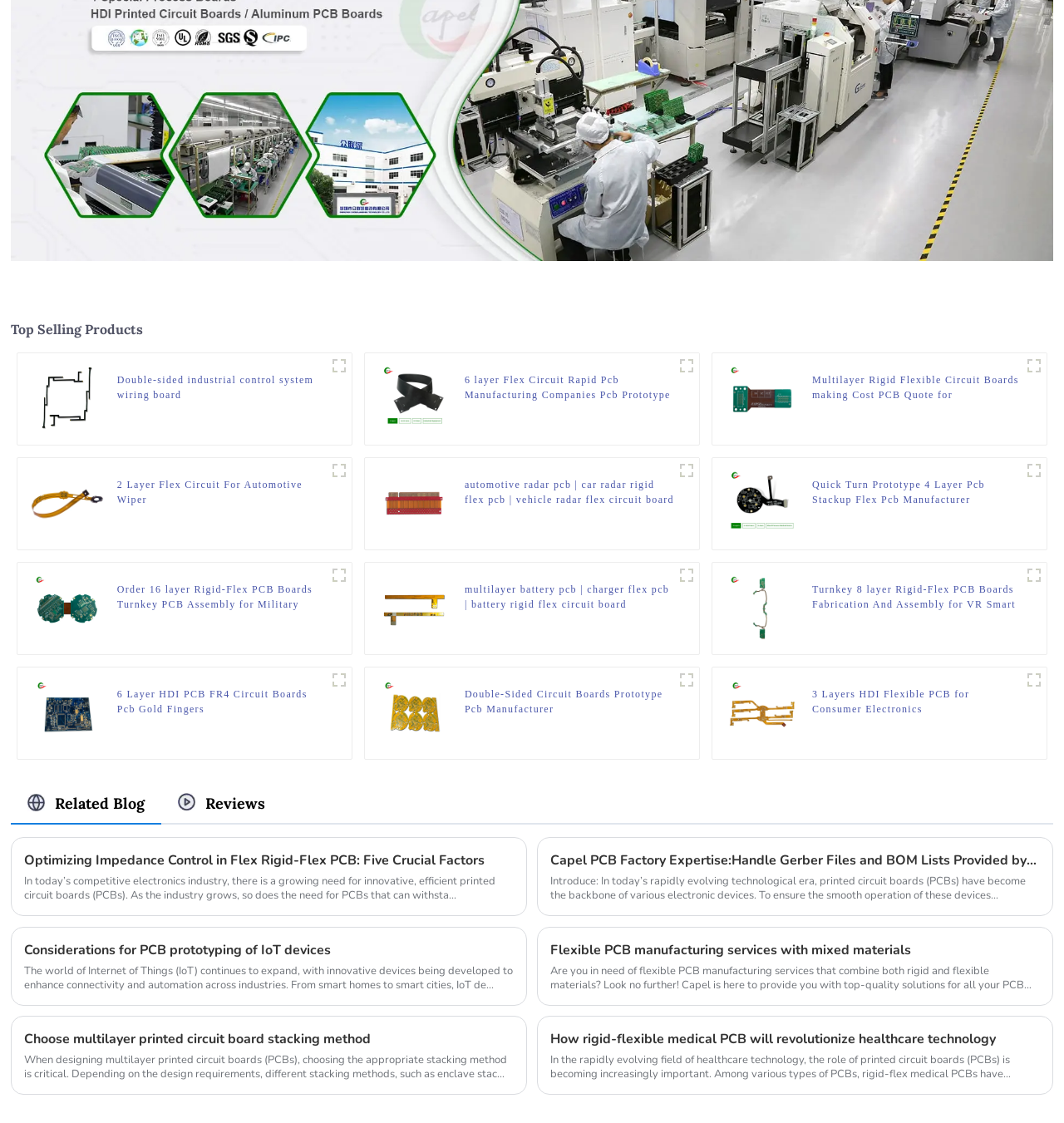Provide your answer in a single word or phrase: 
What is the maximum number of layers in a rigid-flex PCB board?

16